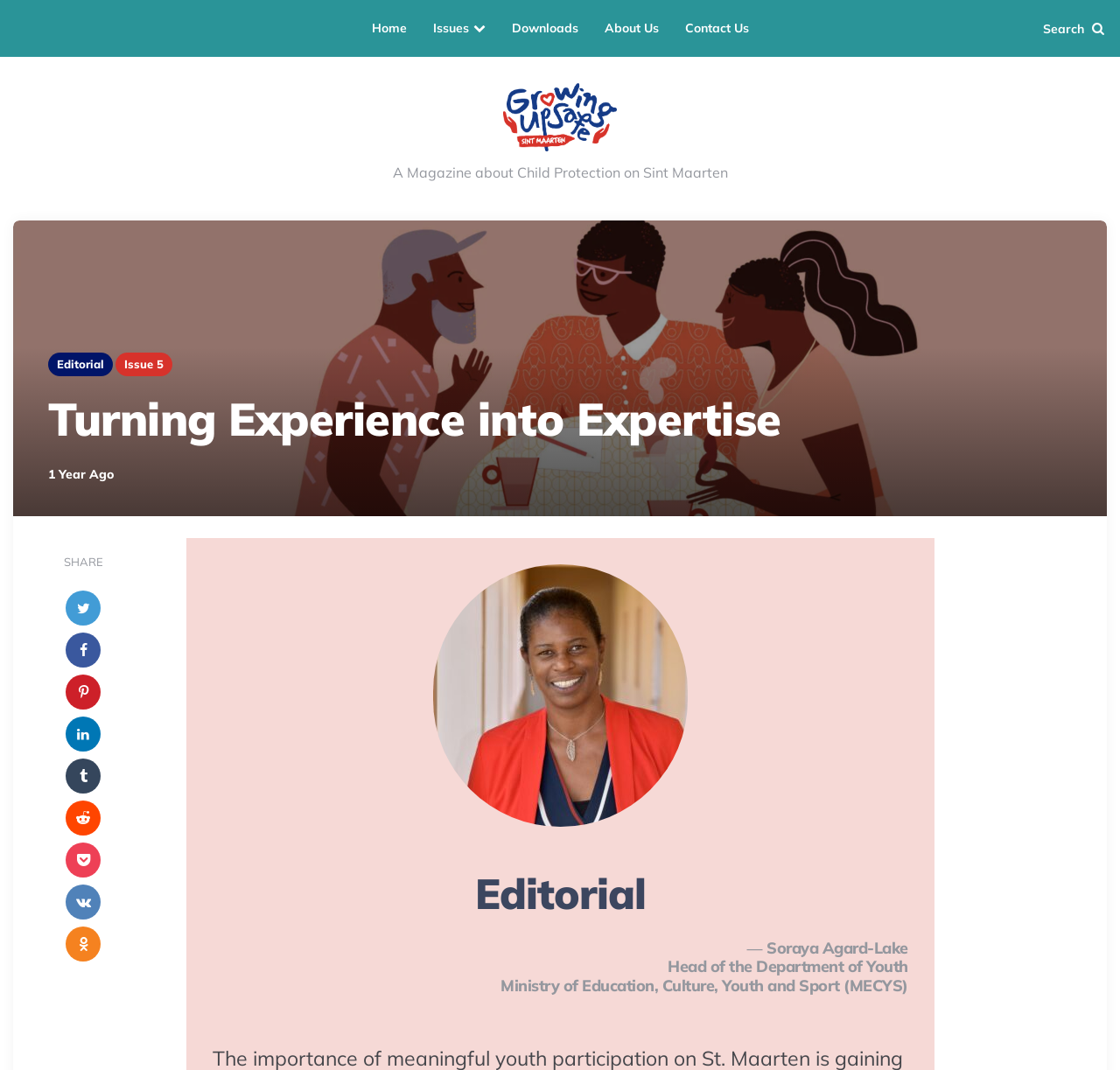Identify and extract the main heading from the webpage.

Turning Experience into Expertise